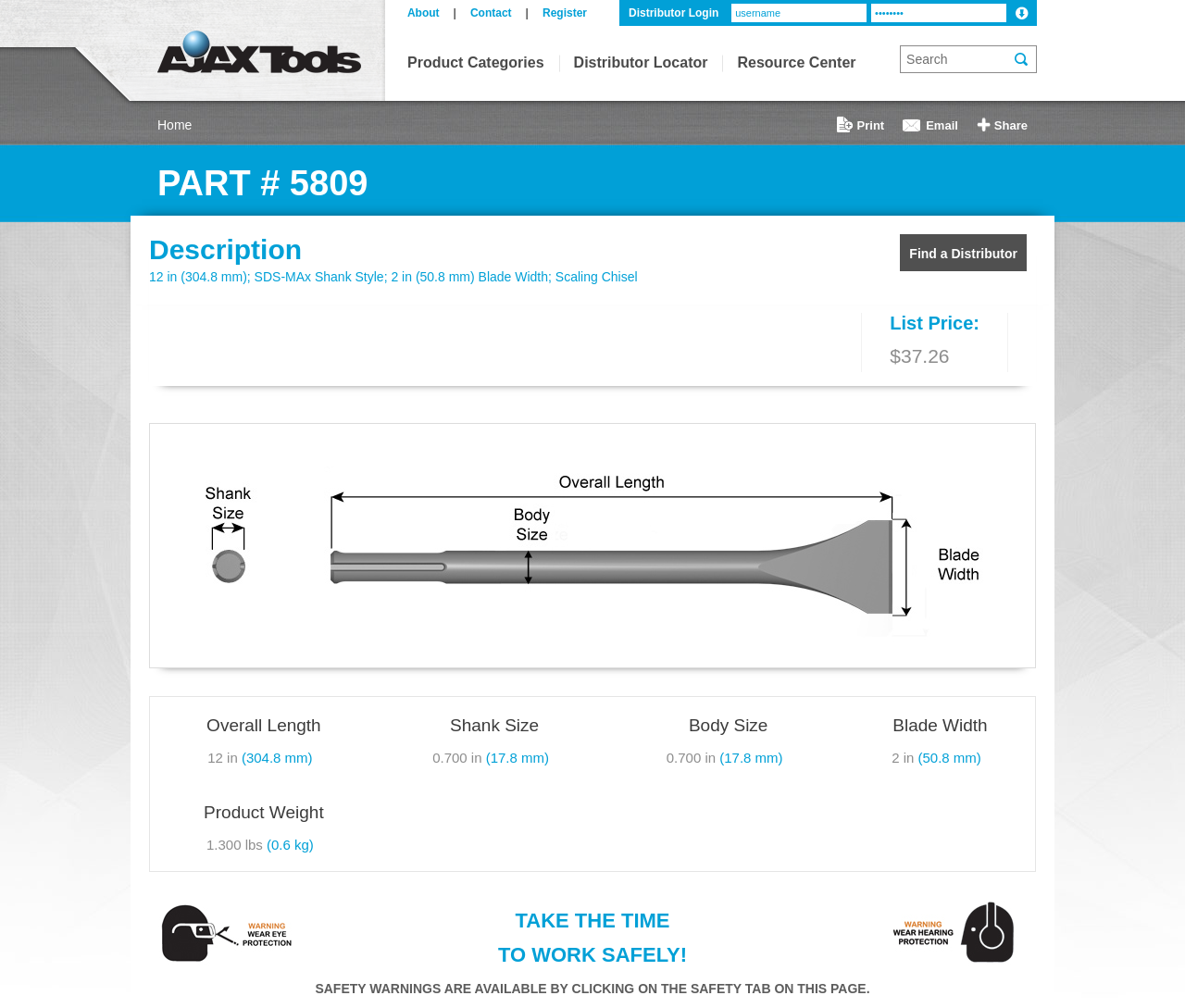Identify the bounding box coordinates of the part that should be clicked to carry out this instruction: "Click the About link".

[0.336, 0.0, 0.379, 0.026]